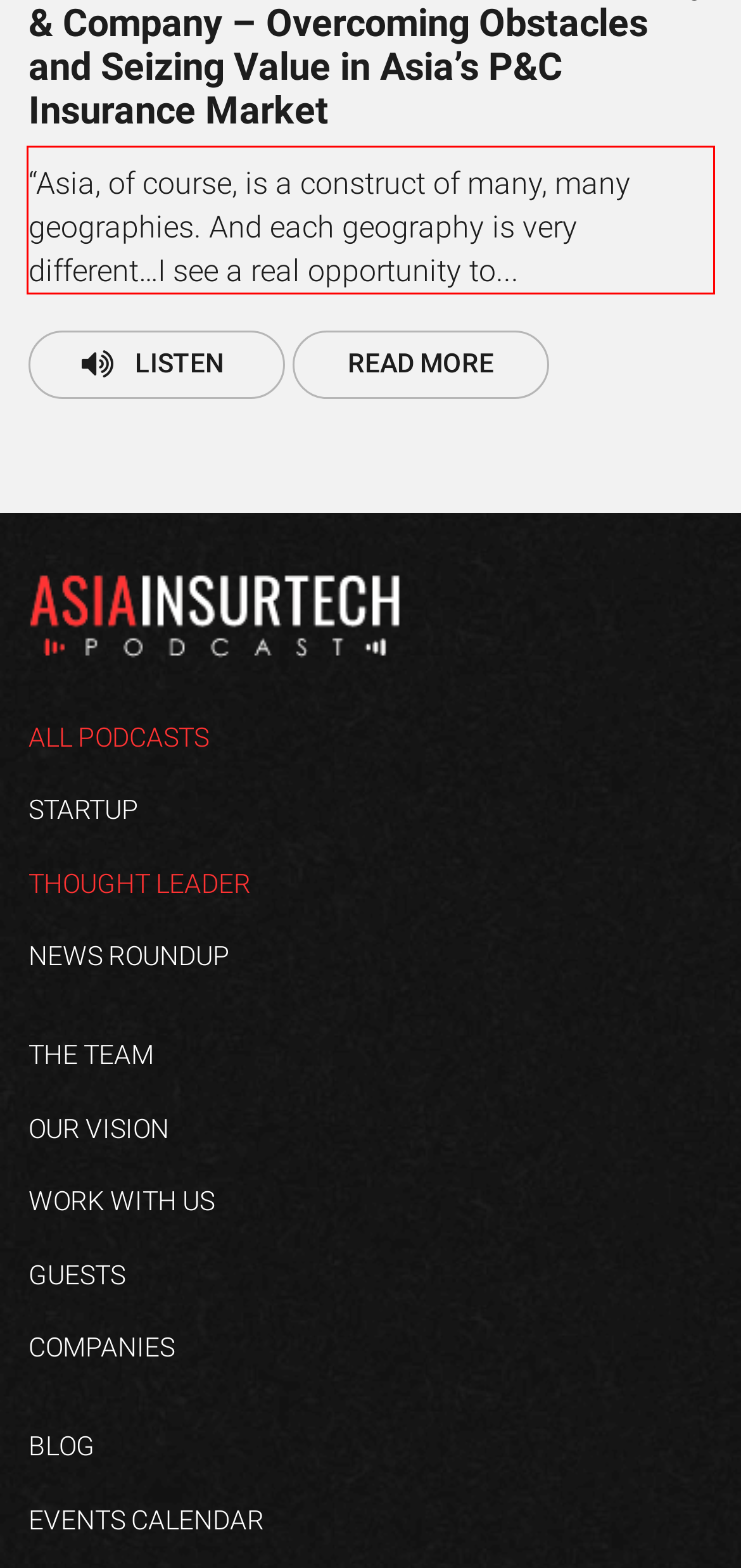Within the screenshot of the webpage, there is a red rectangle. Please recognize and generate the text content inside this red bounding box.

“Asia, of course, is a construct of many, many geographies. And each geography is very different…I see a real opportunity to...